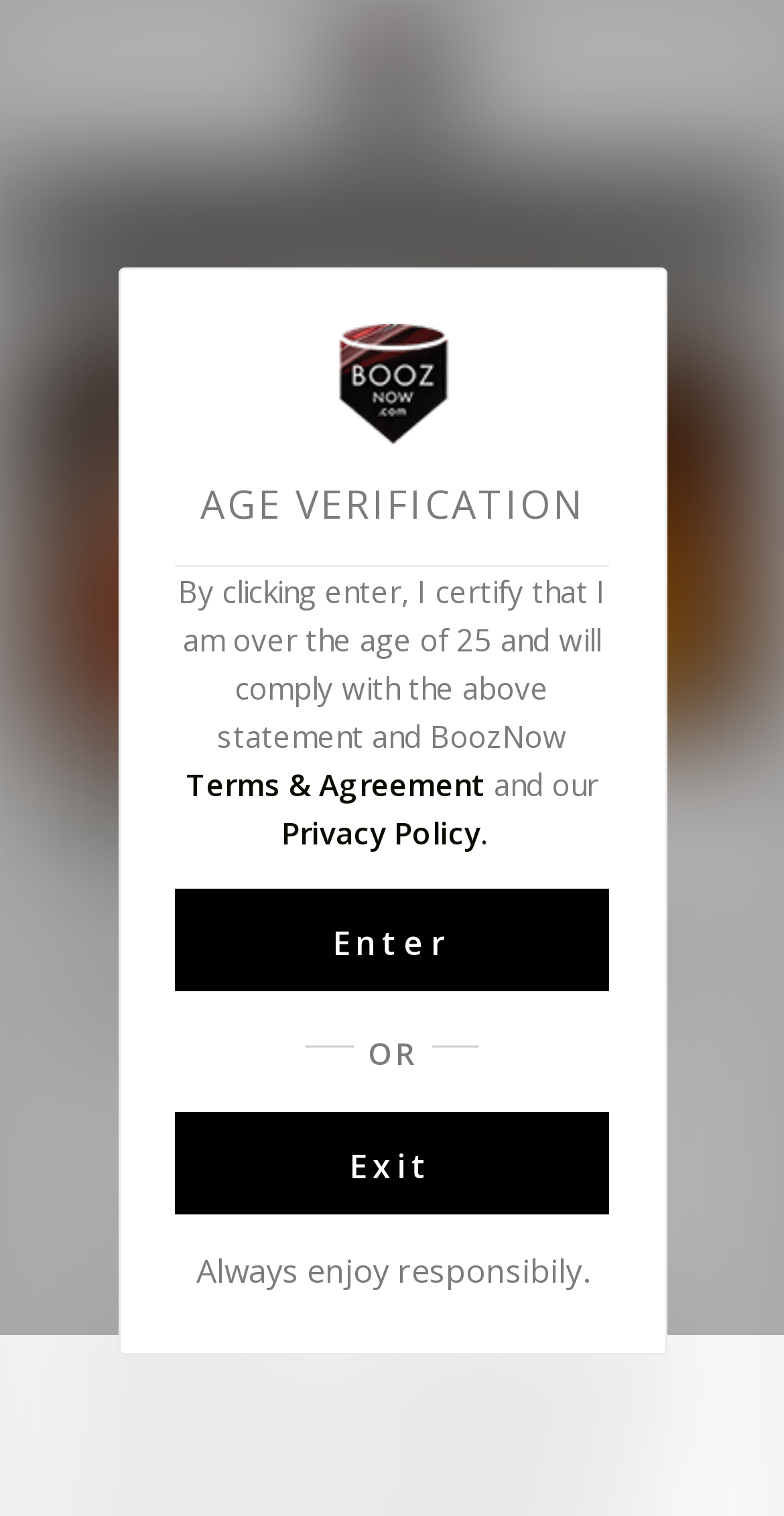Pinpoint the bounding box coordinates of the clickable element needed to complete the instruction: "Enter the website after age verification". The coordinates should be provided as four float numbers between 0 and 1: [left, top, right, bottom].

[0.222, 0.586, 0.778, 0.654]